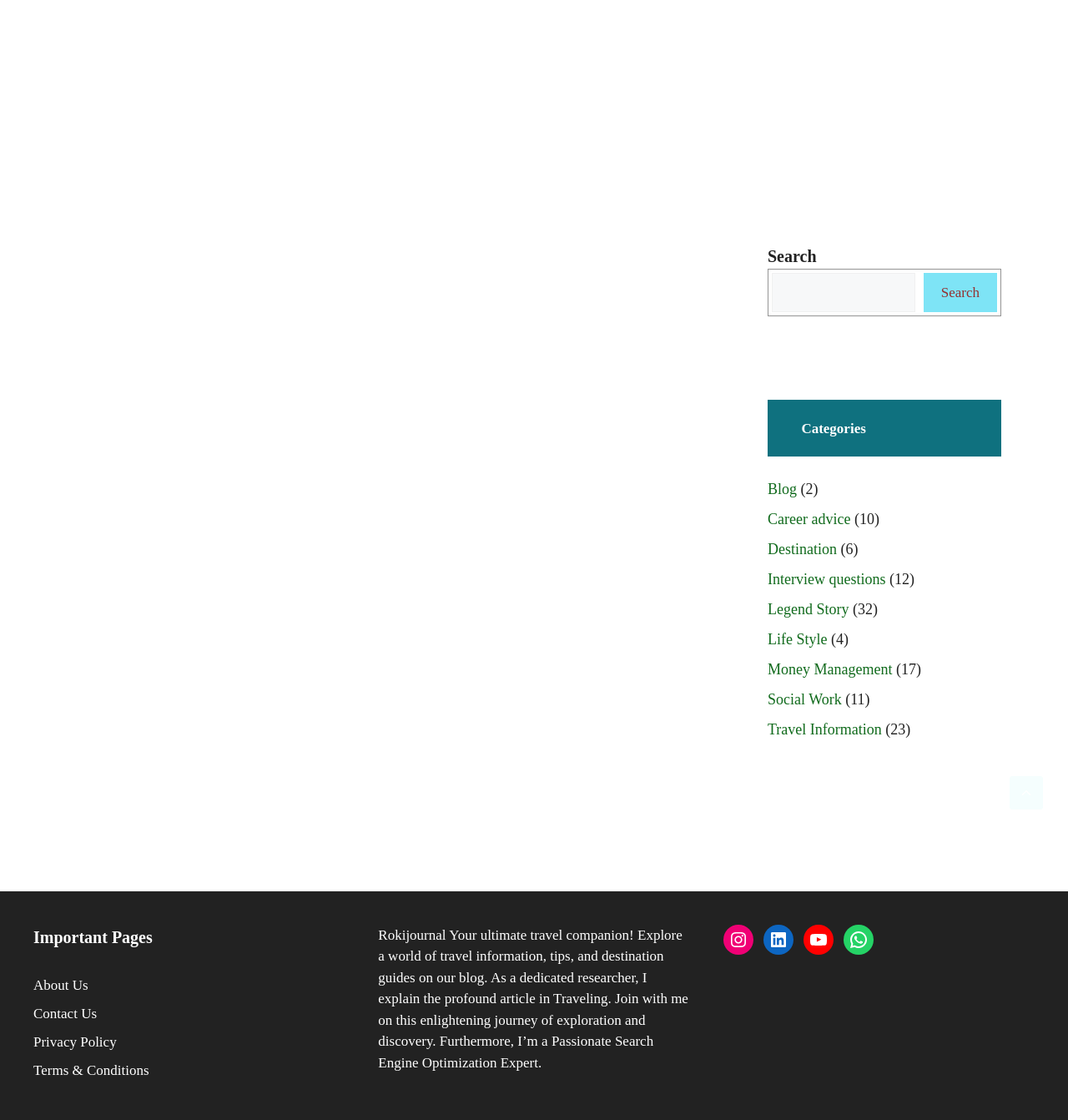Please find the bounding box coordinates of the clickable region needed to complete the following instruction: "Read the blog". The bounding box coordinates must consist of four float numbers between 0 and 1, i.e., [left, top, right, bottom].

[0.719, 0.429, 0.746, 0.444]